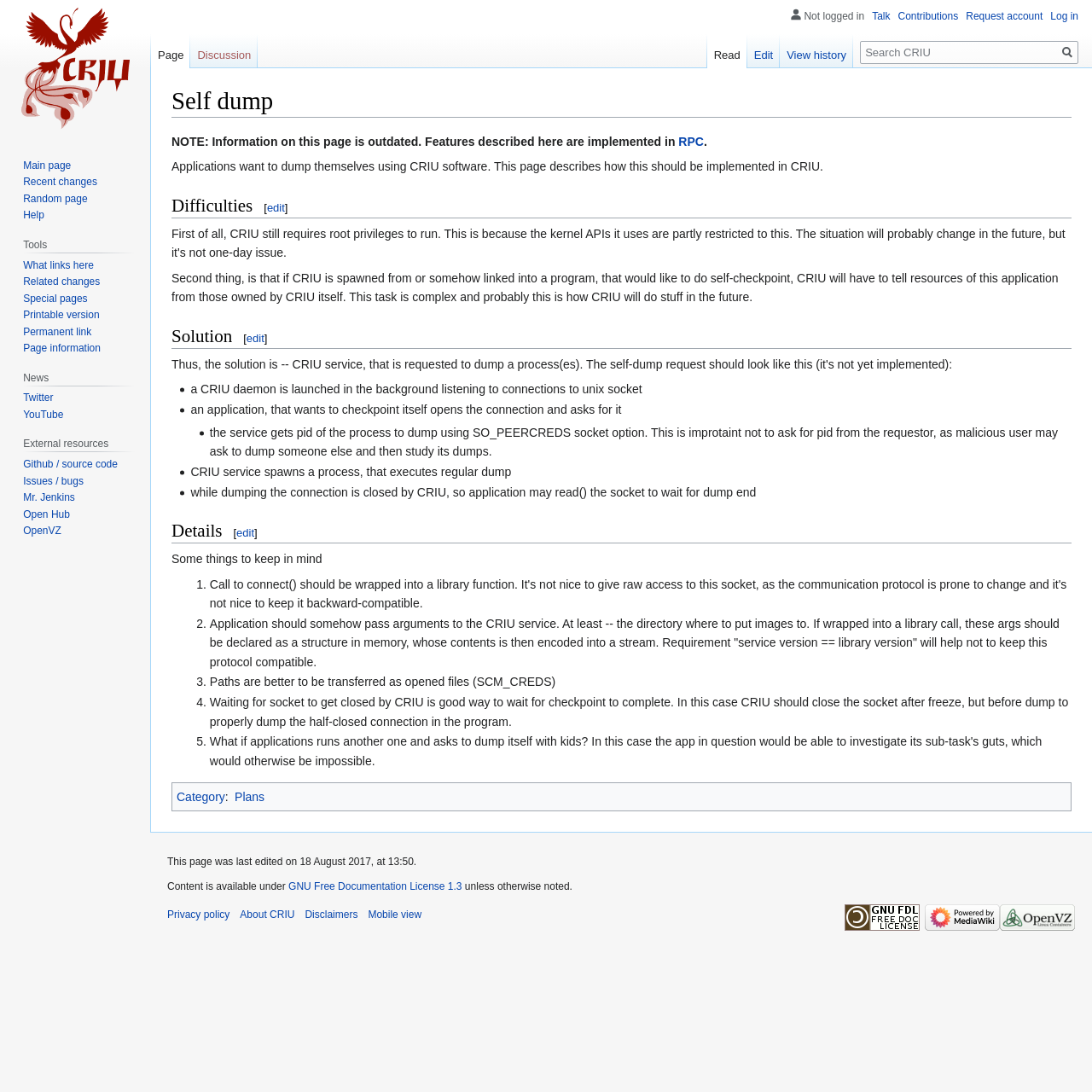Reply to the question with a single word or phrase:
What is the benefit of using a CRIU daemon?

To listen to connections